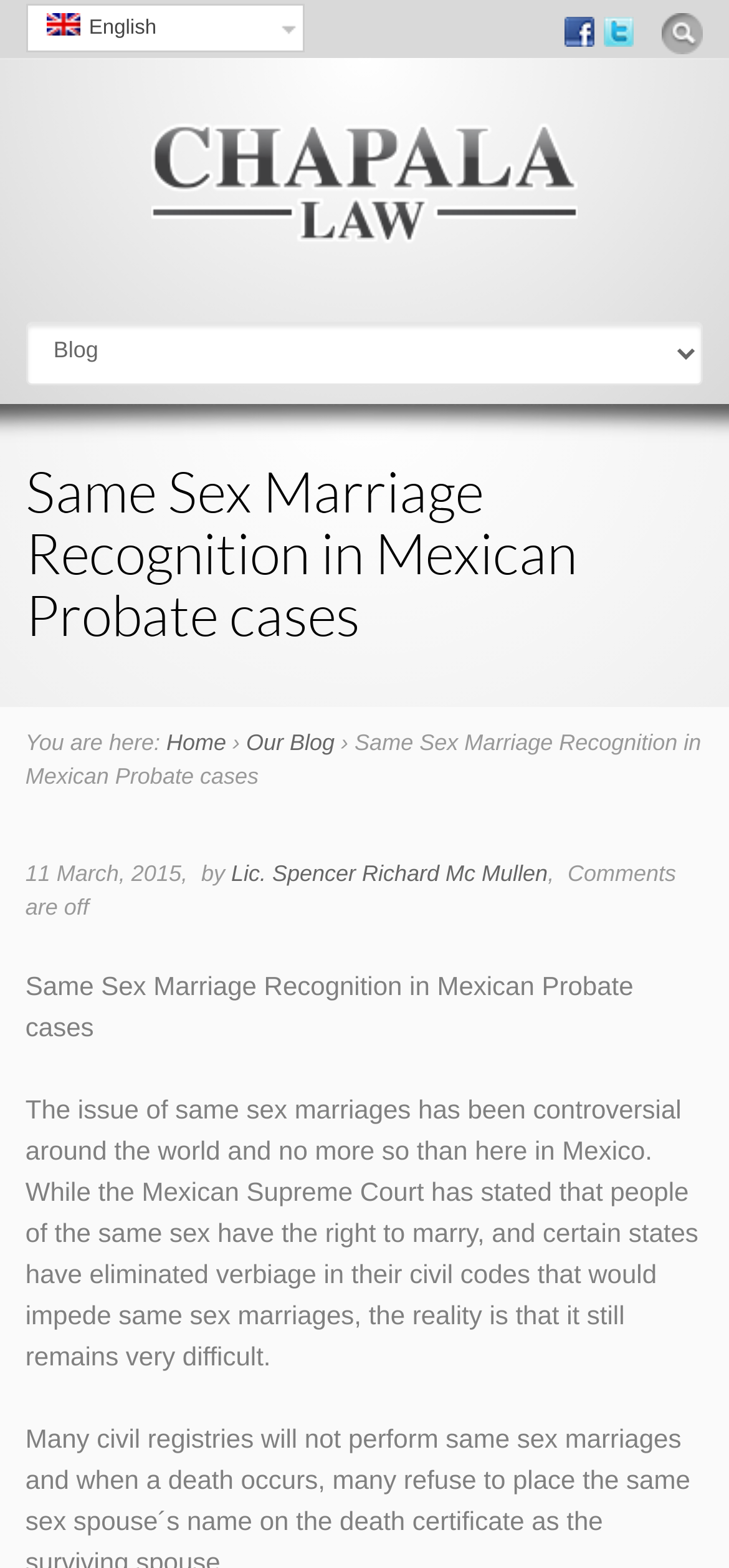Who wrote the blog post?
Can you offer a detailed and complete answer to this question?

The author of the blog post can be found by looking at the 'by' section, which says 'by Lic. Spencer Richard Mc Mullen'.